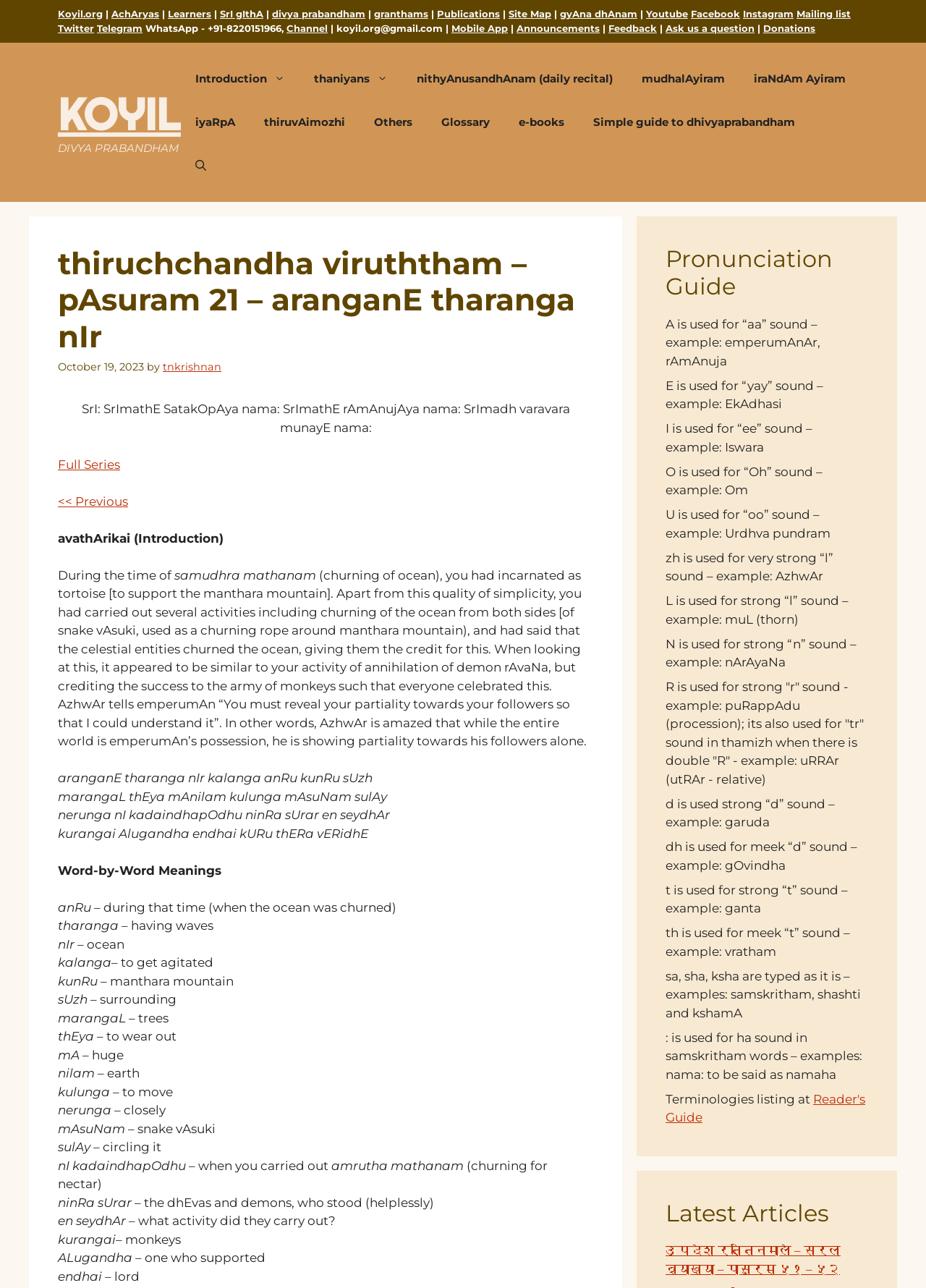Can you find the bounding box coordinates of the area I should click to execute the following instruction: "Go to the 'Previous' page"?

[0.062, 0.383, 0.138, 0.395]